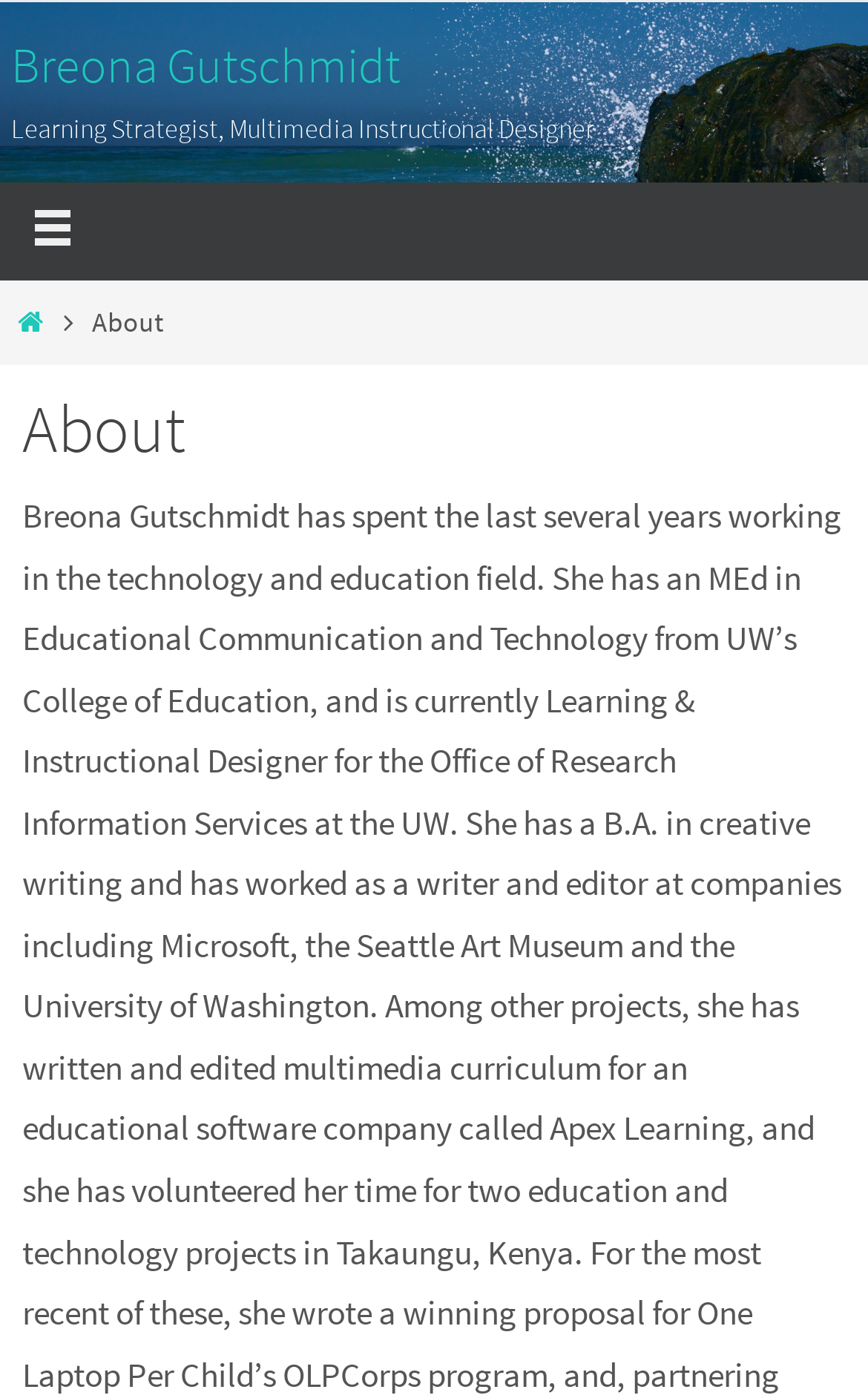Provide the bounding box coordinates of the HTML element this sentence describes: "parent_node: Breona Gutschmidt". The bounding box coordinates consist of four float numbers between 0 and 1, i.e., [left, top, right, bottom].

[0.0, 0.131, 1.0, 0.201]